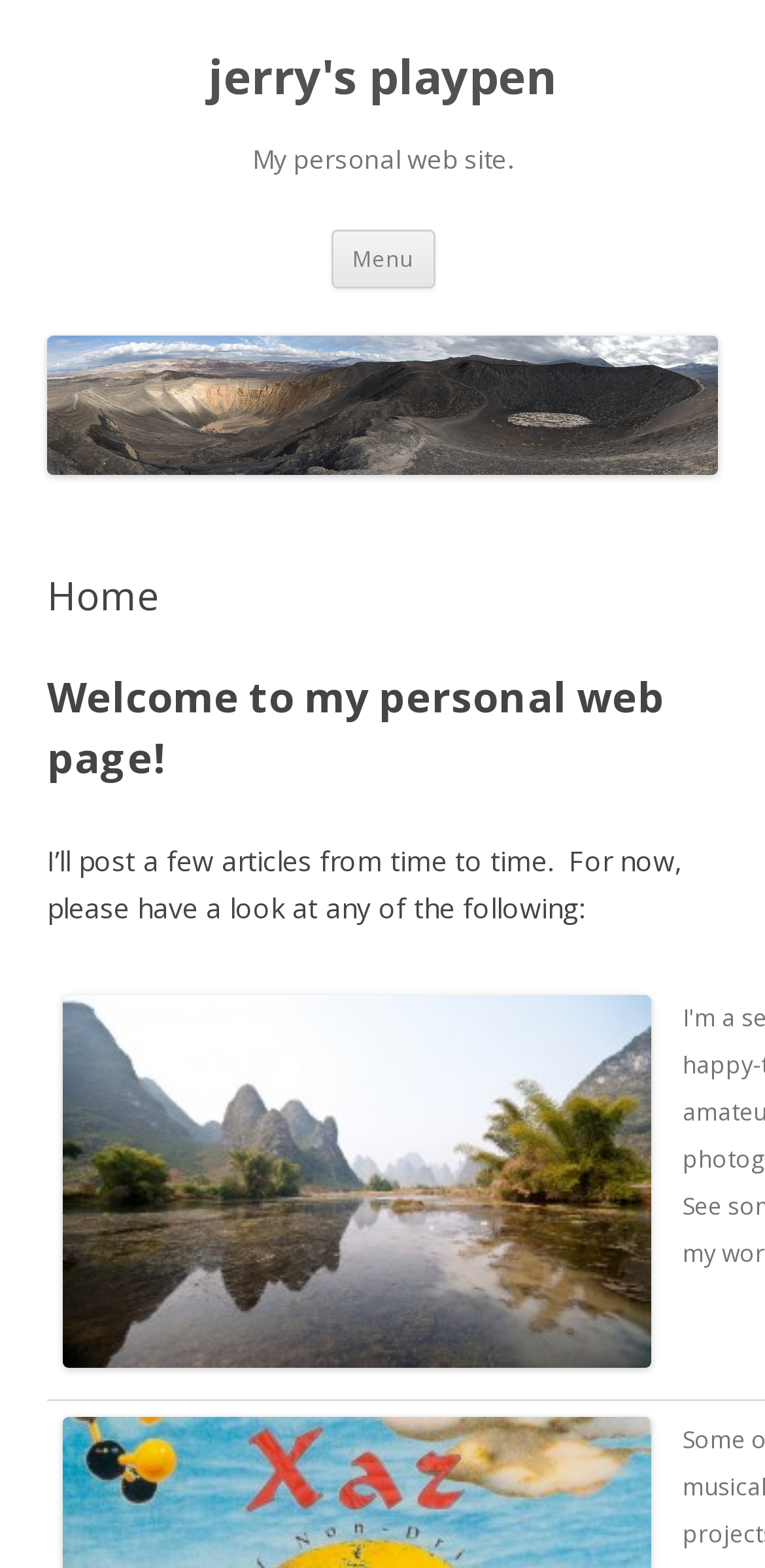Kindly respond to the following question with a single word or a brief phrase: 
What is the purpose of the website?

posting articles